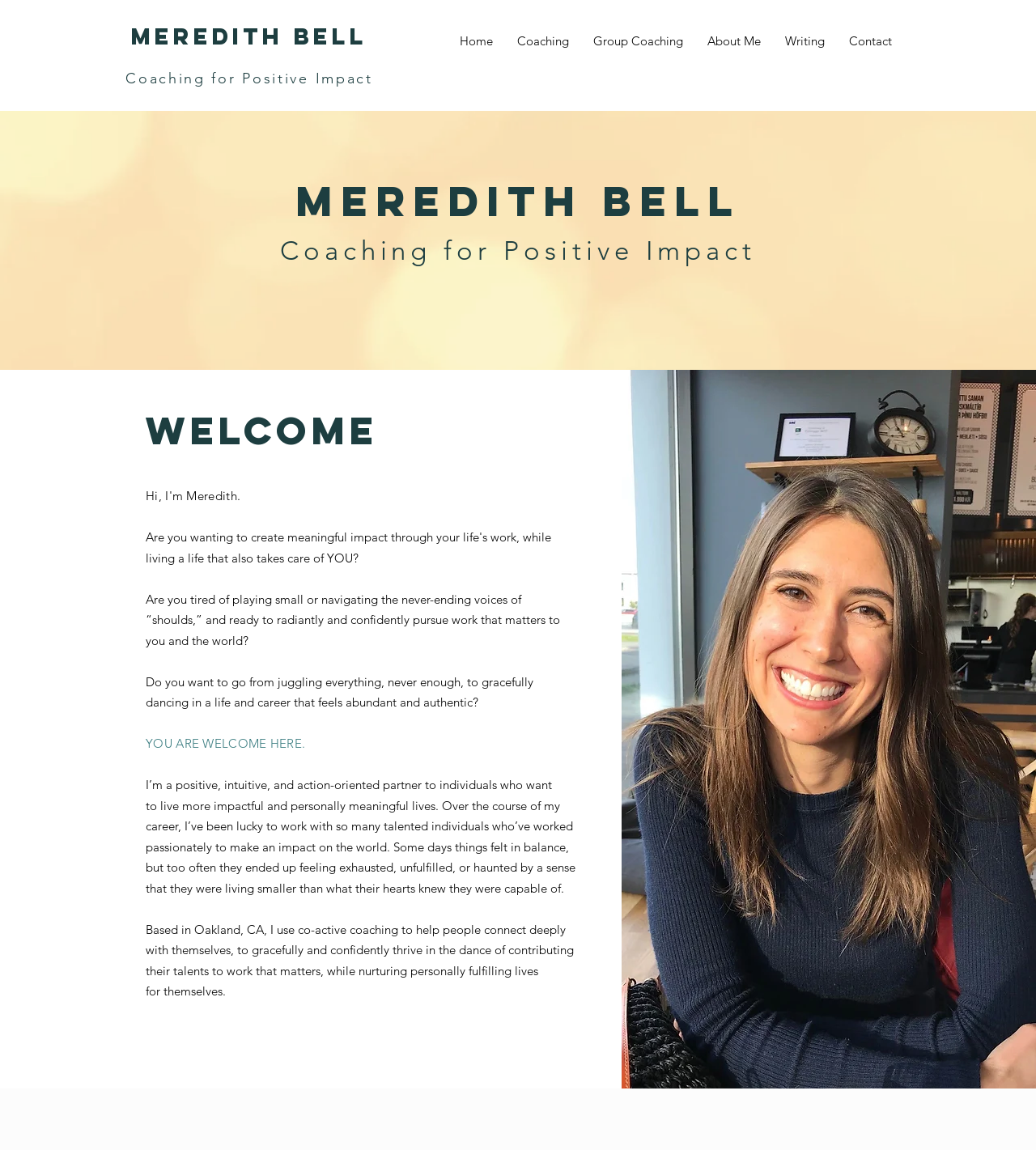Determine the bounding box coordinates for the UI element with the following description: "Coaching for Positive Impact". The coordinates should be four float numbers between 0 and 1, represented as [left, top, right, bottom].

[0.121, 0.061, 0.36, 0.076]